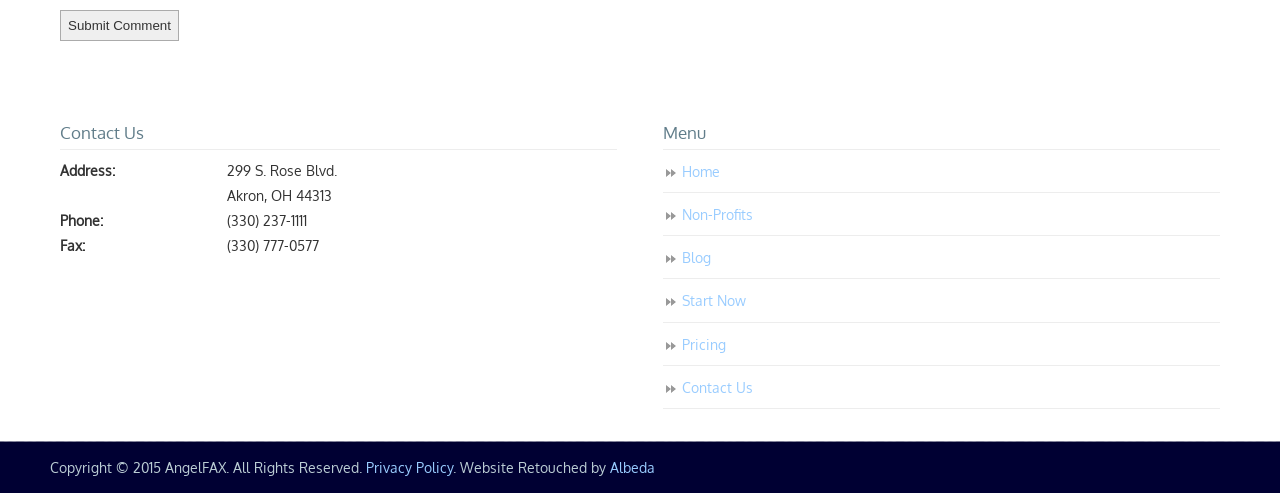Locate the bounding box of the UI element described in the following text: "Start Now".

[0.518, 0.569, 0.953, 0.656]